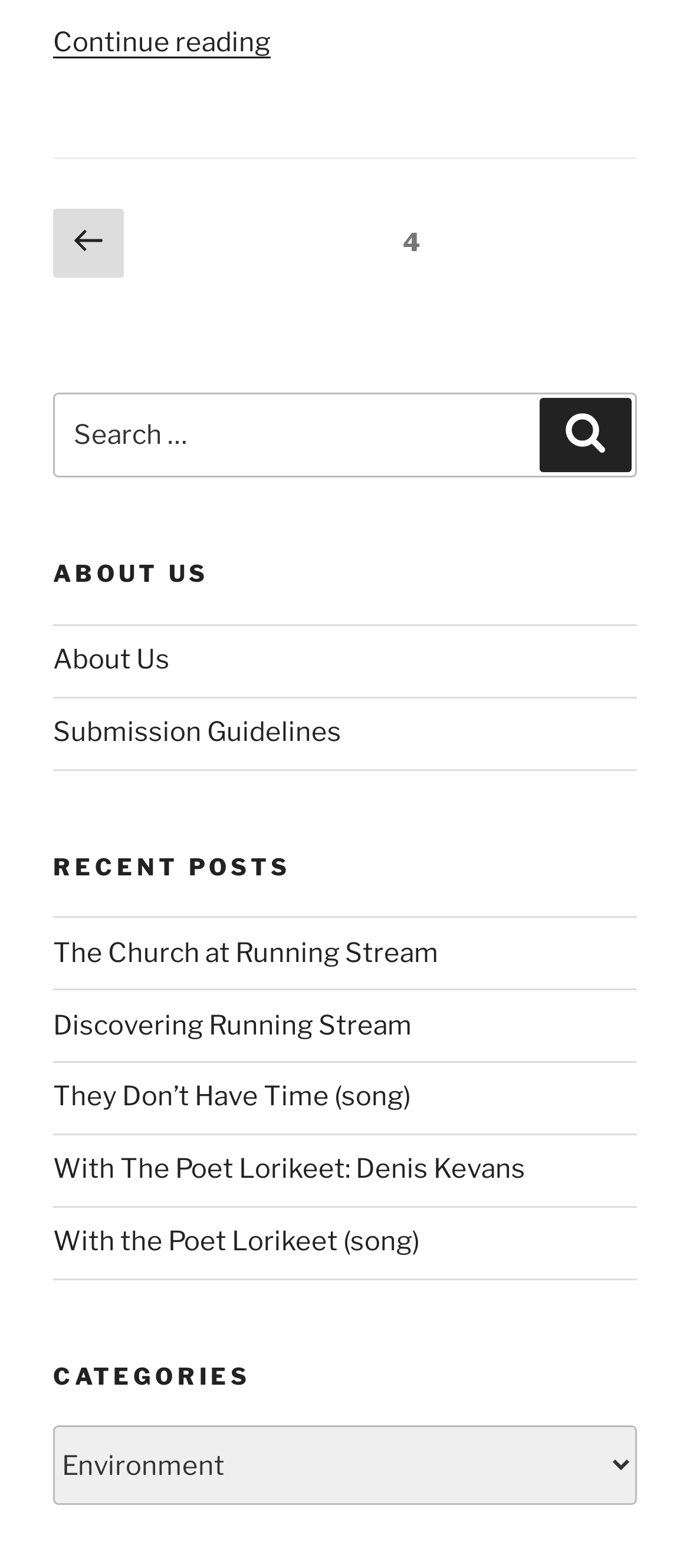Can you specify the bounding box coordinates of the area that needs to be clicked to fulfill the following instruction: "Select a category"?

[0.077, 0.909, 0.923, 0.96]